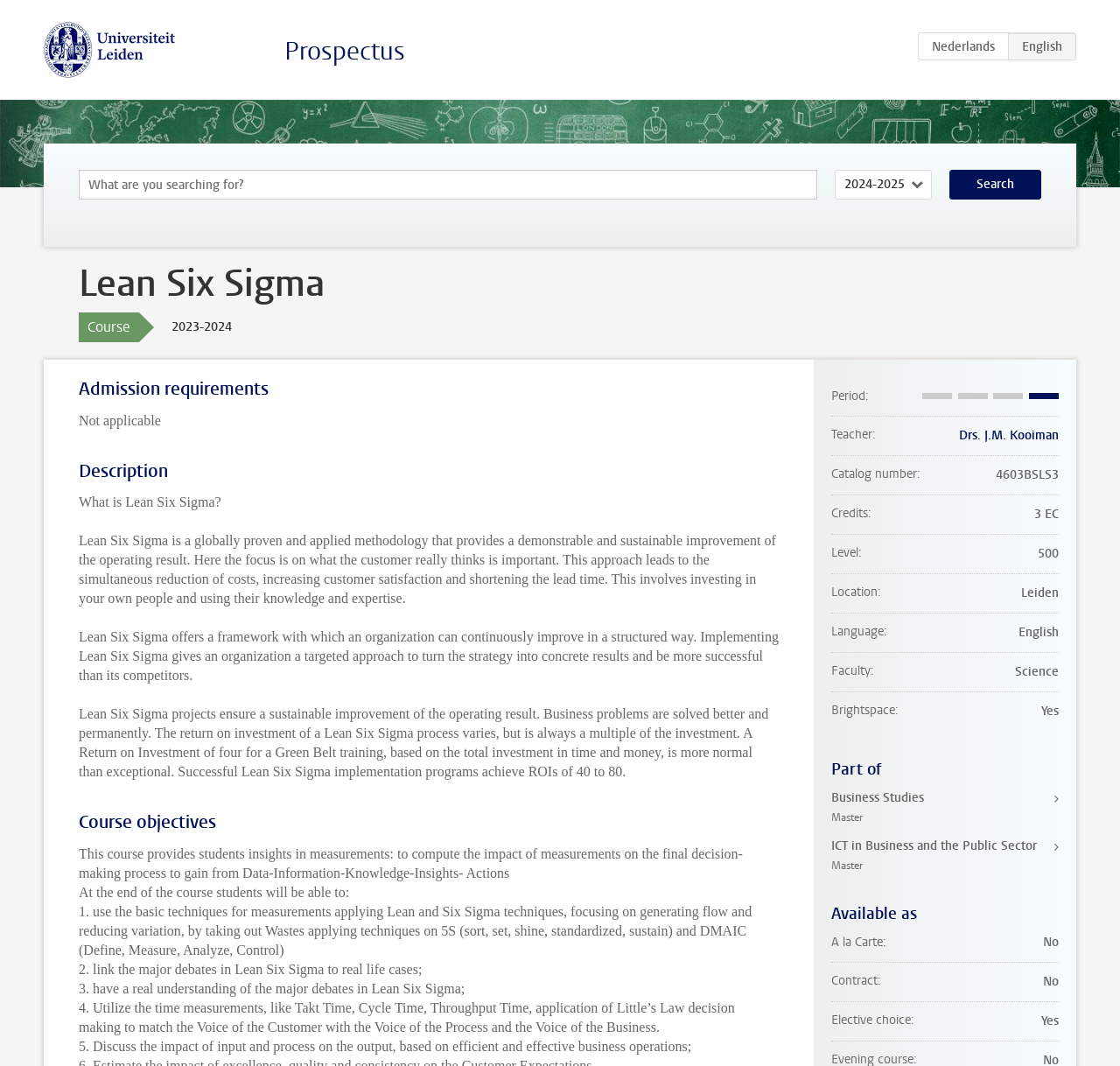Locate the heading on the webpage and return its text.

Lean Six Sigma